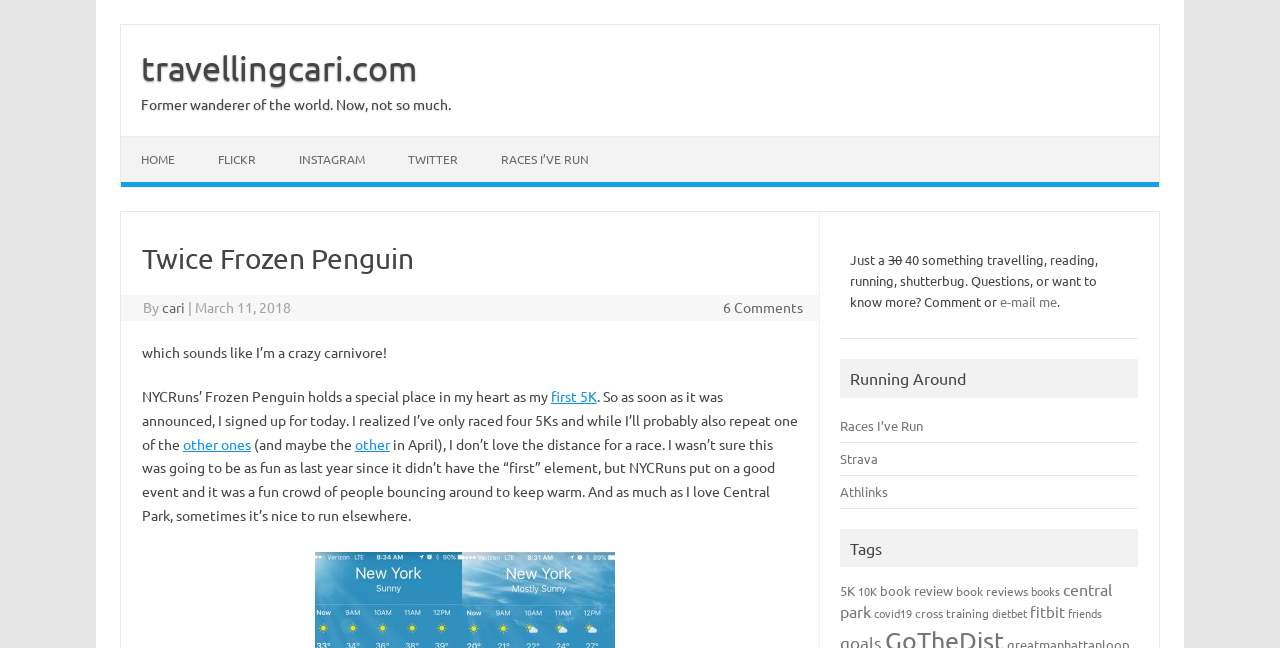How many 5K races has the blogger run? Please answer the question using a single word or phrase based on the image.

at least 4